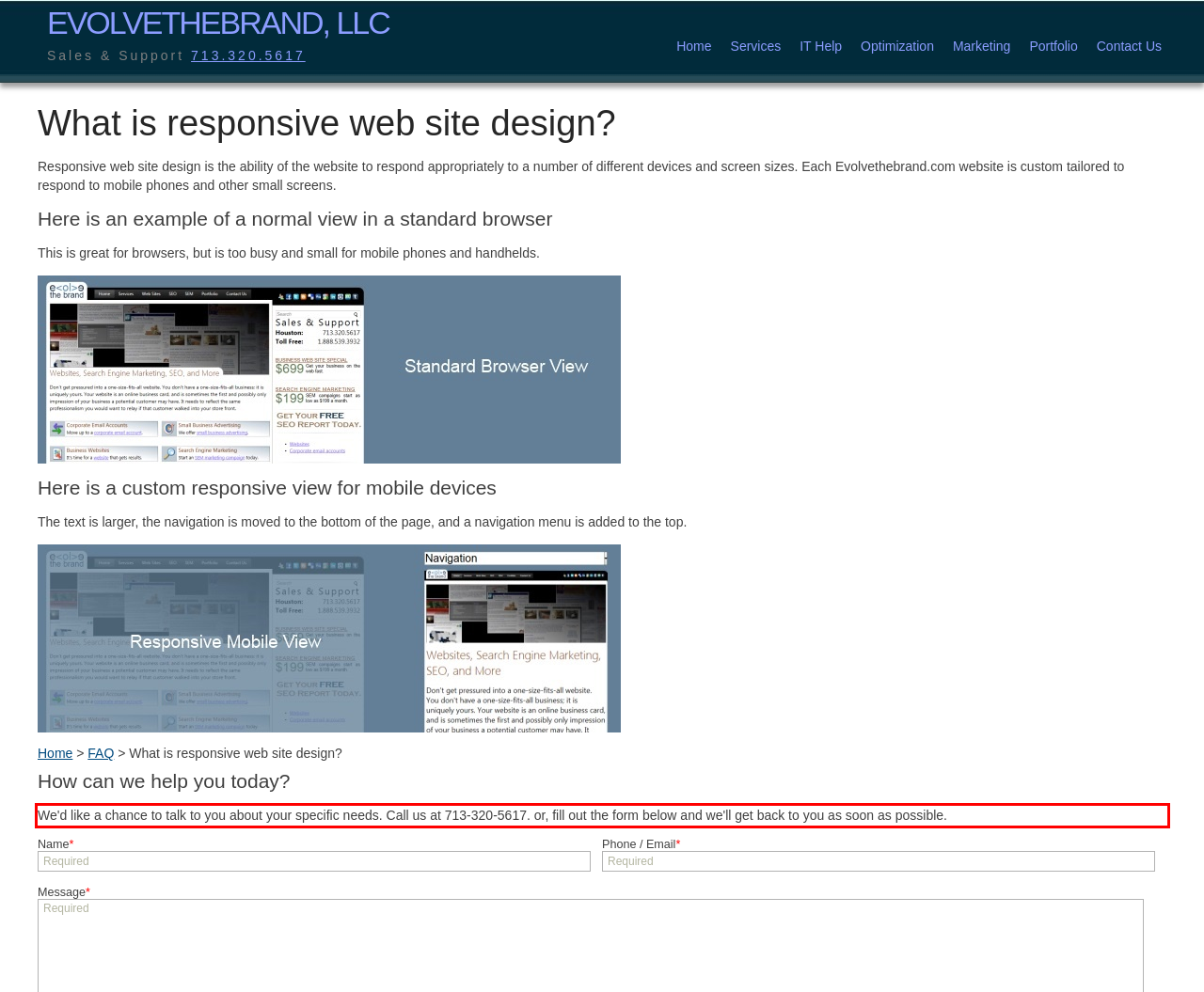You have a screenshot of a webpage with a UI element highlighted by a red bounding box. Use OCR to obtain the text within this highlighted area.

We'd like a chance to talk to you about your specific needs. Call us at 713-320-5617. or, fill out the form below and we'll get back to you as soon as possible.